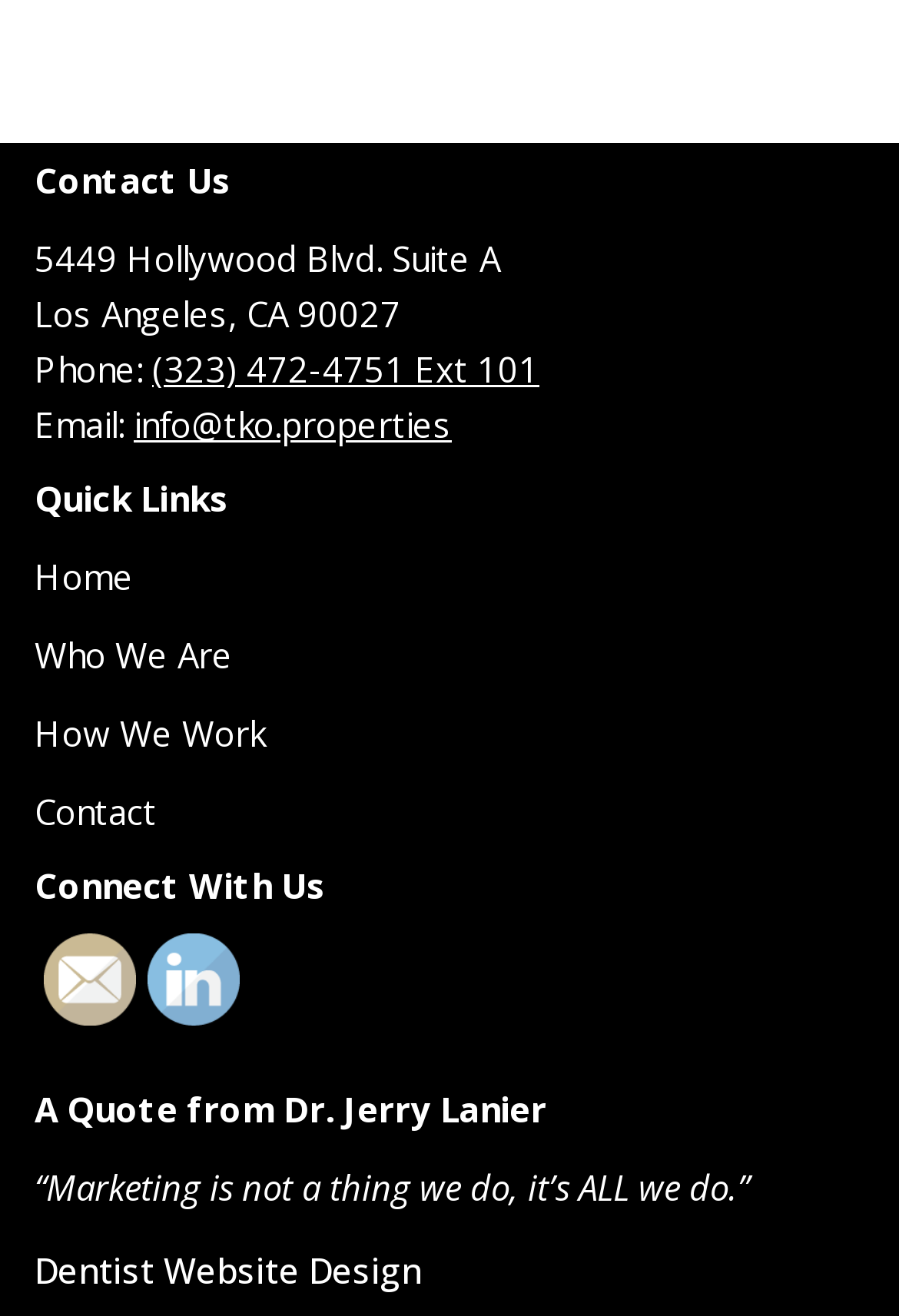Give a succinct answer to this question in a single word or phrase: 
What is the quote from Dr. Jerry Lanier?

“Marketing is not a thing we do, it’s ALL we do.”